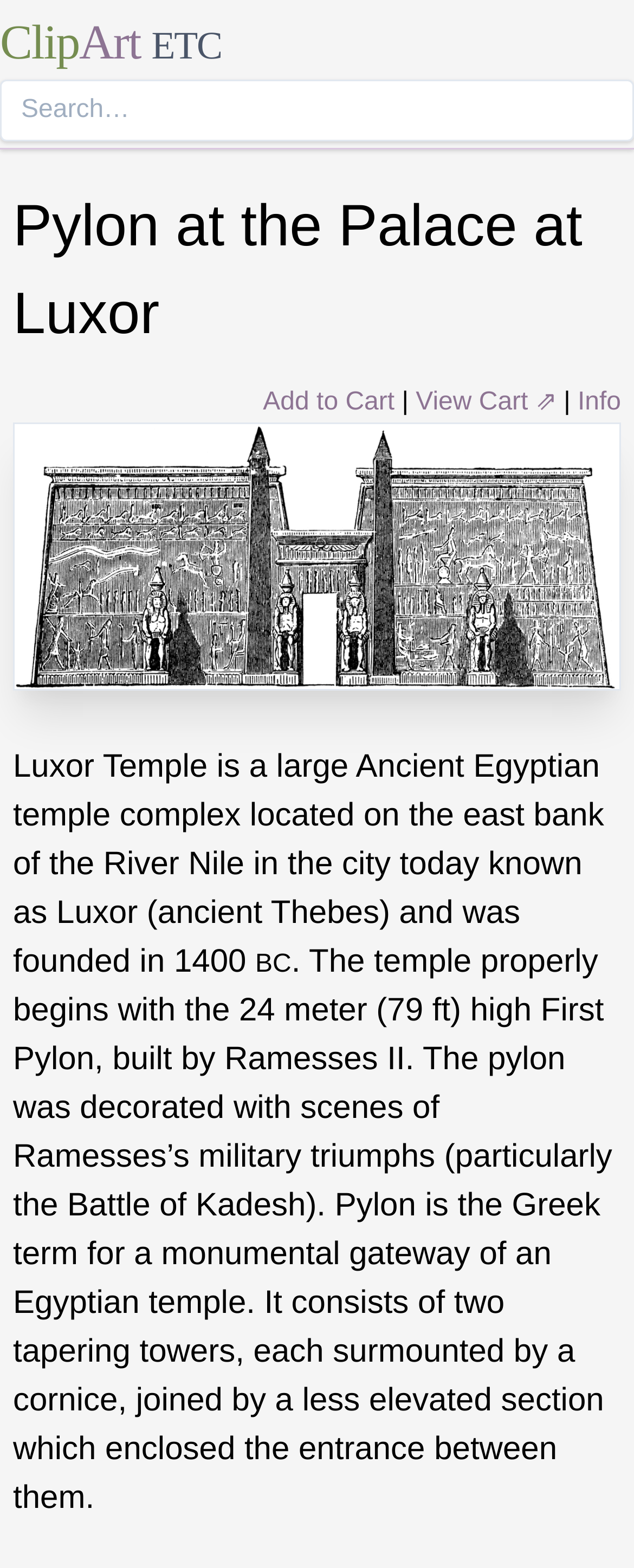Based on the element description, predict the bounding box coordinates (top-left x, top-left y, bottom-right x, bottom-right y) for the UI element in the screenshot: Info

[0.911, 0.248, 0.979, 0.265]